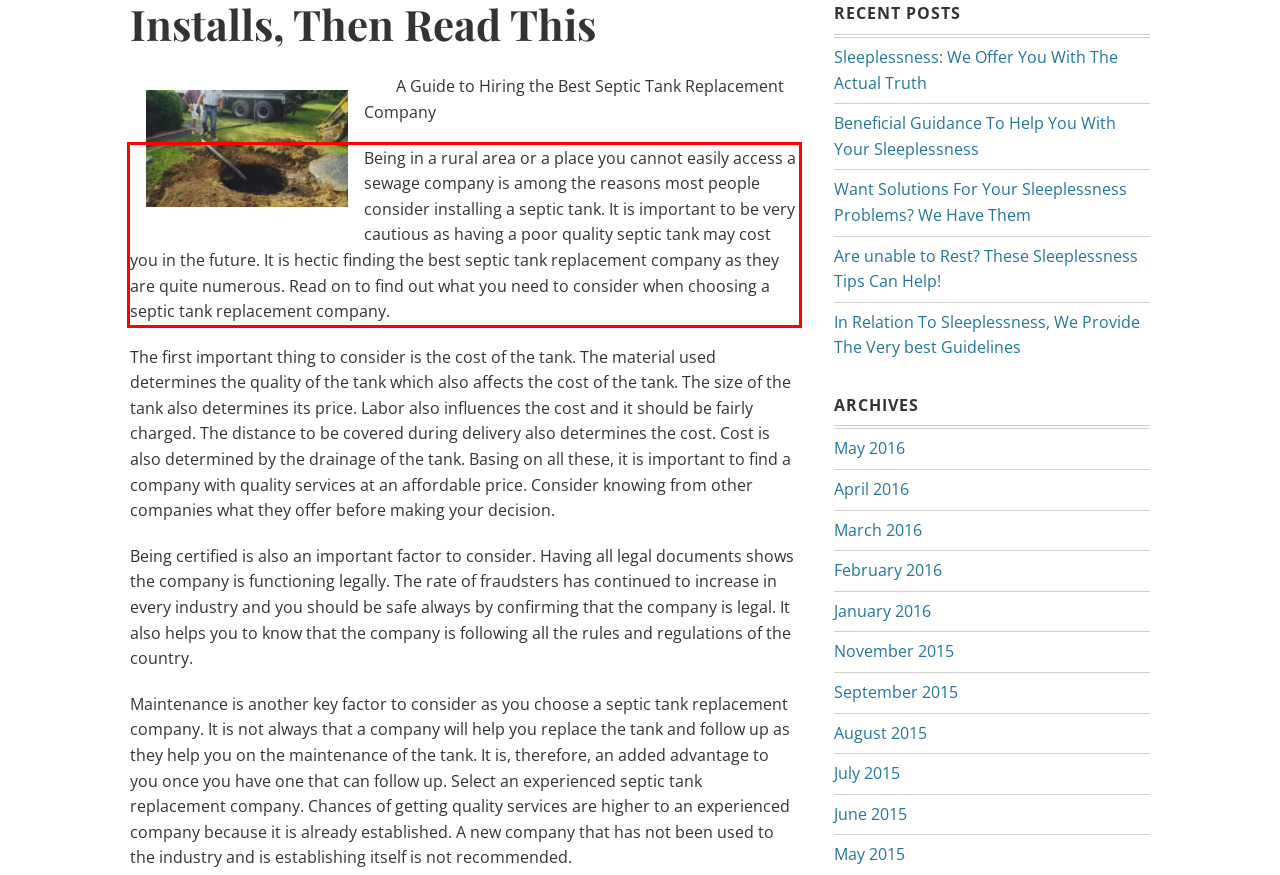You have a screenshot of a webpage, and there is a red bounding box around a UI element. Utilize OCR to extract the text within this red bounding box.

Being in a rural area or a place you cannot easily access a sewage company is among the reasons most people consider installing a septic tank. It is important to be very cautious as having a poor quality septic tank may cost you in the future. It is hectic finding the best septic tank replacement company as they are quite numerous. Read on to find out what you need to consider when choosing a septic tank replacement company.